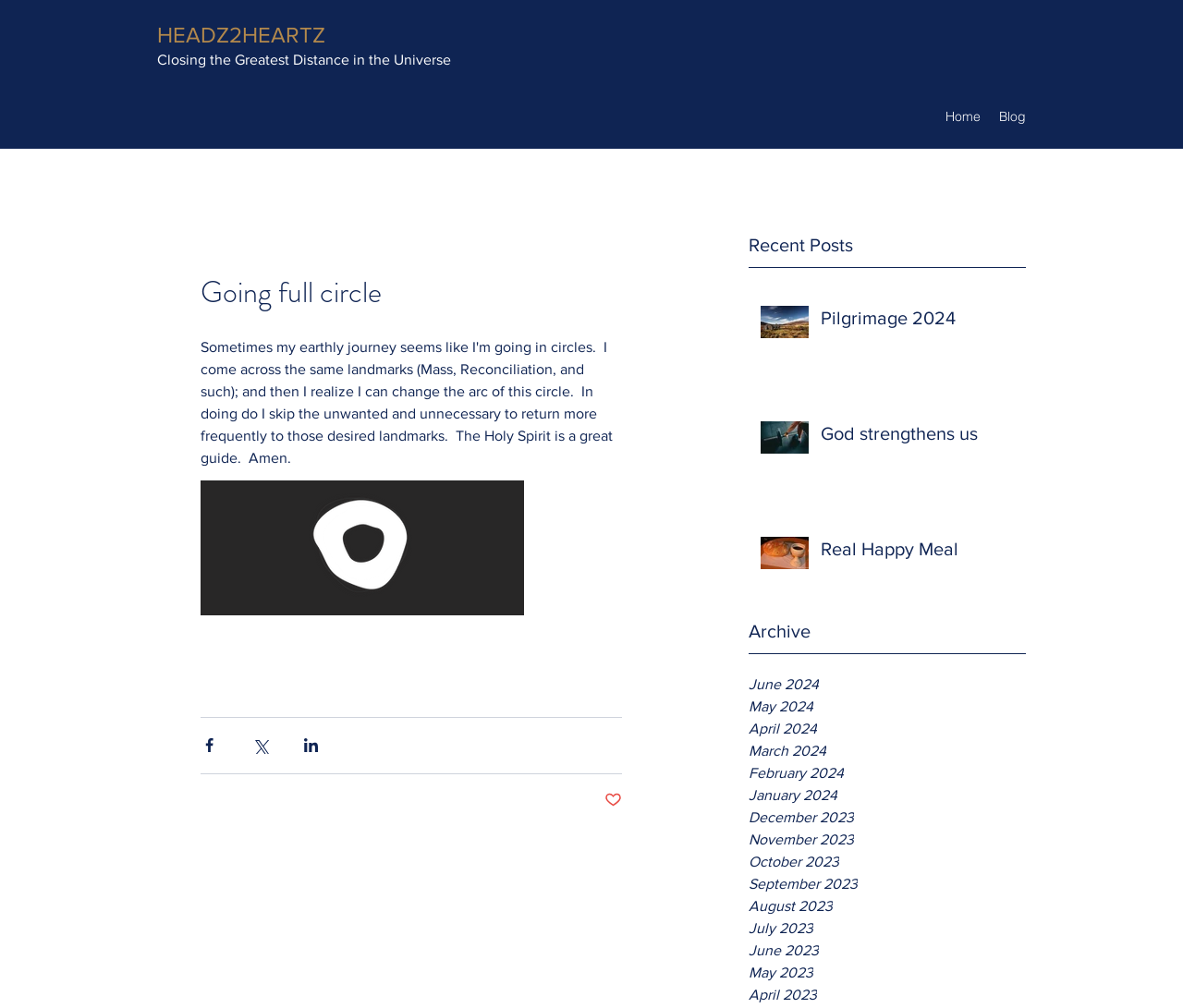What is the format of the archive links?
Using the visual information, respond with a single word or phrase.

Month and year